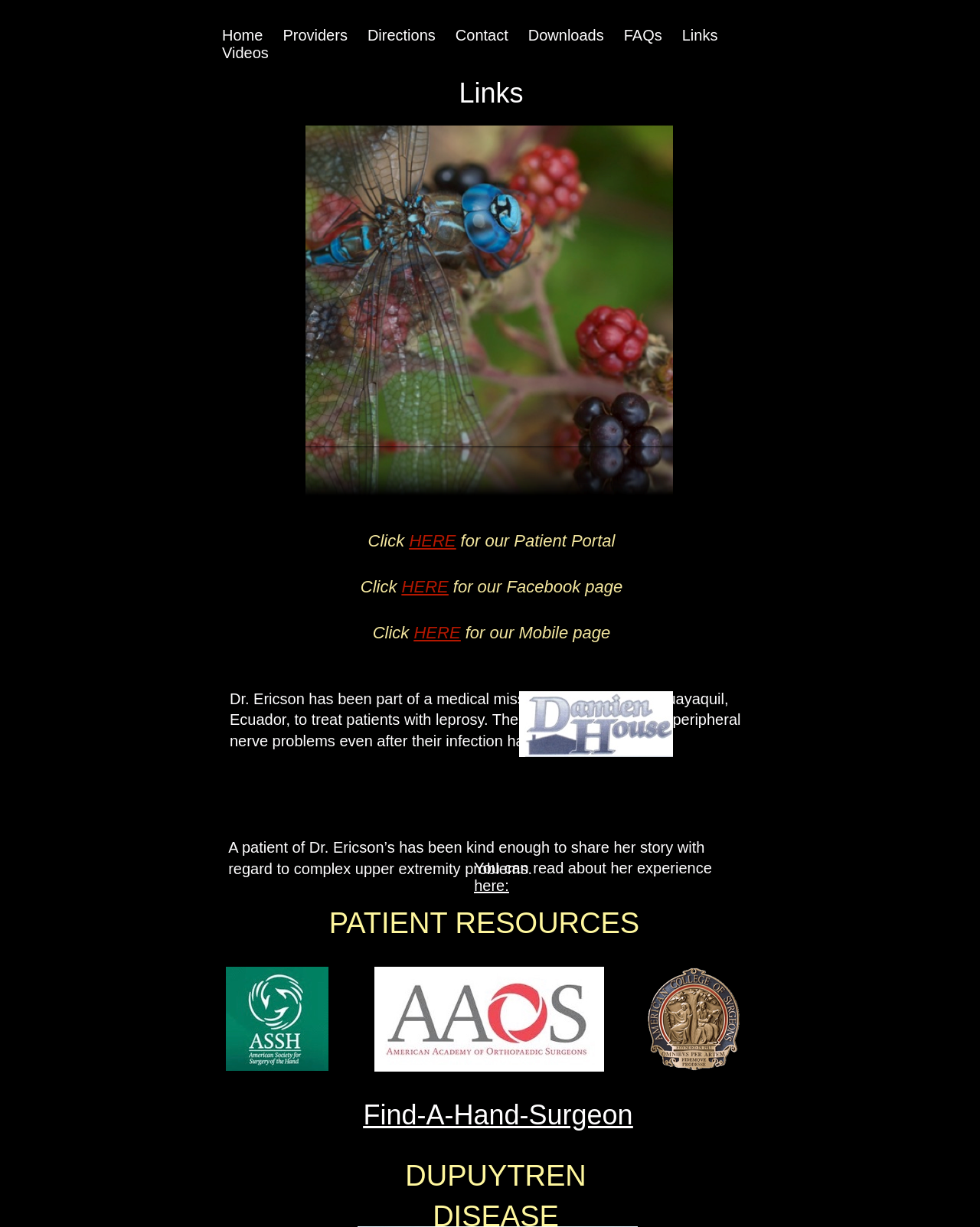Predict the bounding box coordinates of the area that should be clicked to accomplish the following instruction: "visit the Facebook page". The bounding box coordinates should consist of four float numbers between 0 and 1, i.e., [left, top, right, bottom].

[0.41, 0.47, 0.458, 0.486]